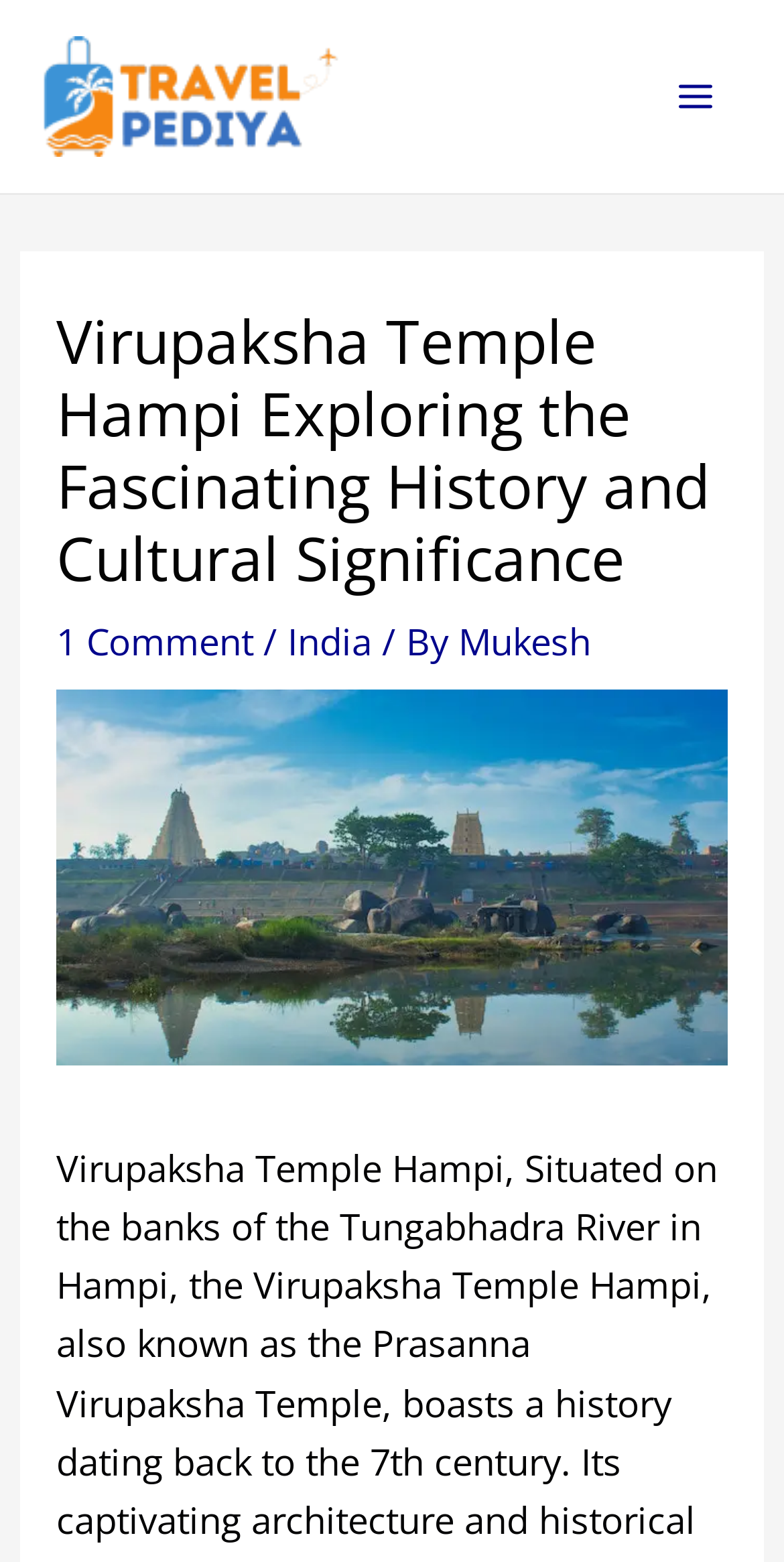Locate and provide the bounding box coordinates for the HTML element that matches this description: "Privacy Policy".

None